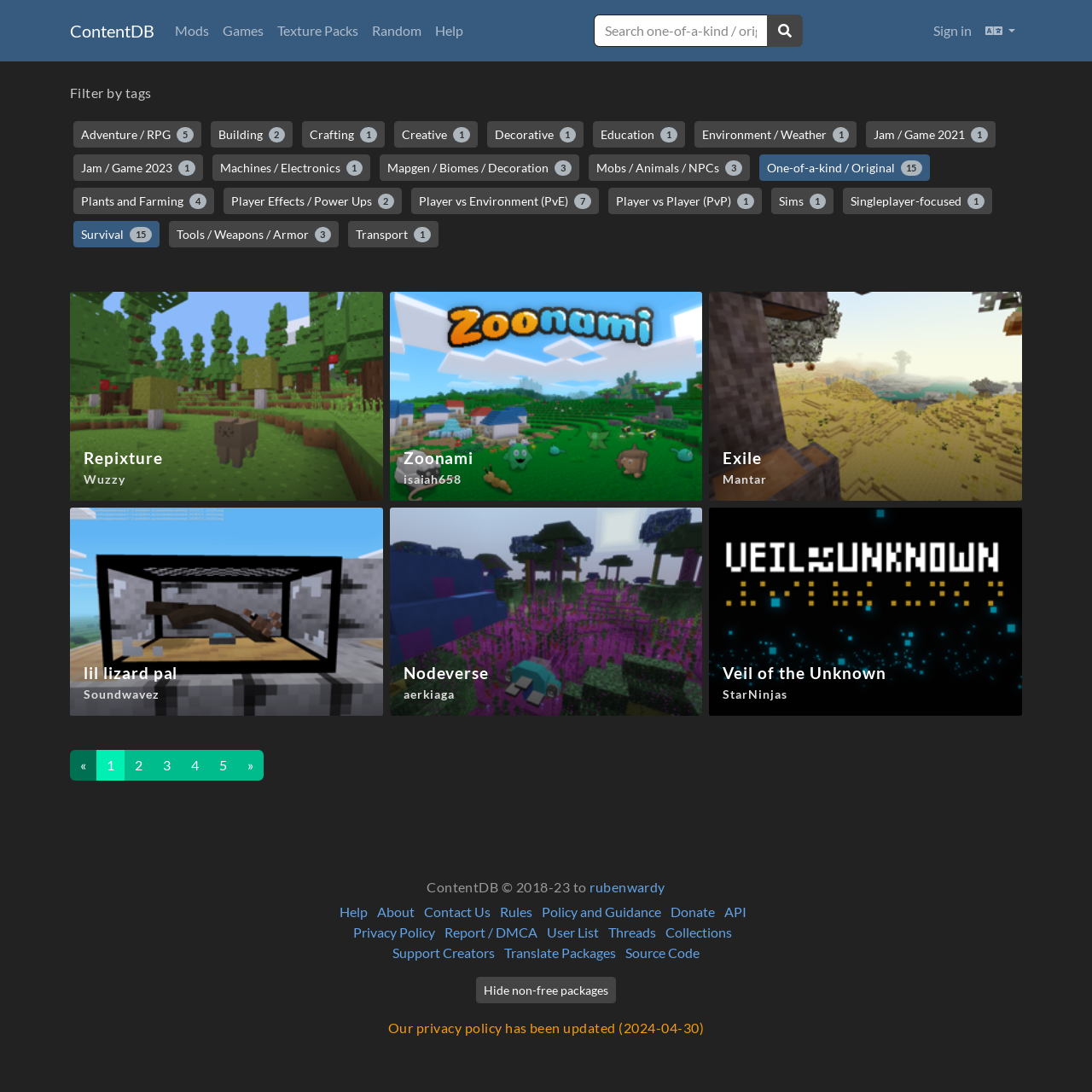Give a detailed overview of the webpage's appearance and contents.

The webpage is a package repository for a game or software, with a focus on survival and original content. At the top, there is a navigation bar with links to different sections, including Mods, Games, Texture Packs, Random, Help, and Sign in. Next to the navigation bar, there is a search box with a magnifying glass icon.

Below the navigation bar, there is a main content area with a filter by tags section. This section contains 15 links to different tags, such as Adventure/RPG, Building, Crafting, and Survival. Each tag has a number in parentheses, indicating the number of packages associated with that tag.

Under the filter by tags section, there are four packages listed, each with an image, a heading, and a link to the package details. The packages are listed in a grid layout, with two packages per row.

At the bottom of the page, there is a pagination section with links to different pages, numbered from 1 to 5. There is also a copyright notice and a section with links to various resources, including Help, About, Contact Us, Rules, and Donate.

On the right side of the page, there is a section with links to additional resources, including API, Privacy Policy, Report/DMCA, User List, Threads, Collections, Support Creators, Translate Packages, and Source Code. There is also a button to hide non-free packages.

Overall, the webpage is a repository for packages related to a specific game or software, with a focus on survival and original content. It provides a way for users to browse and search for packages, as well as access additional resources and information.